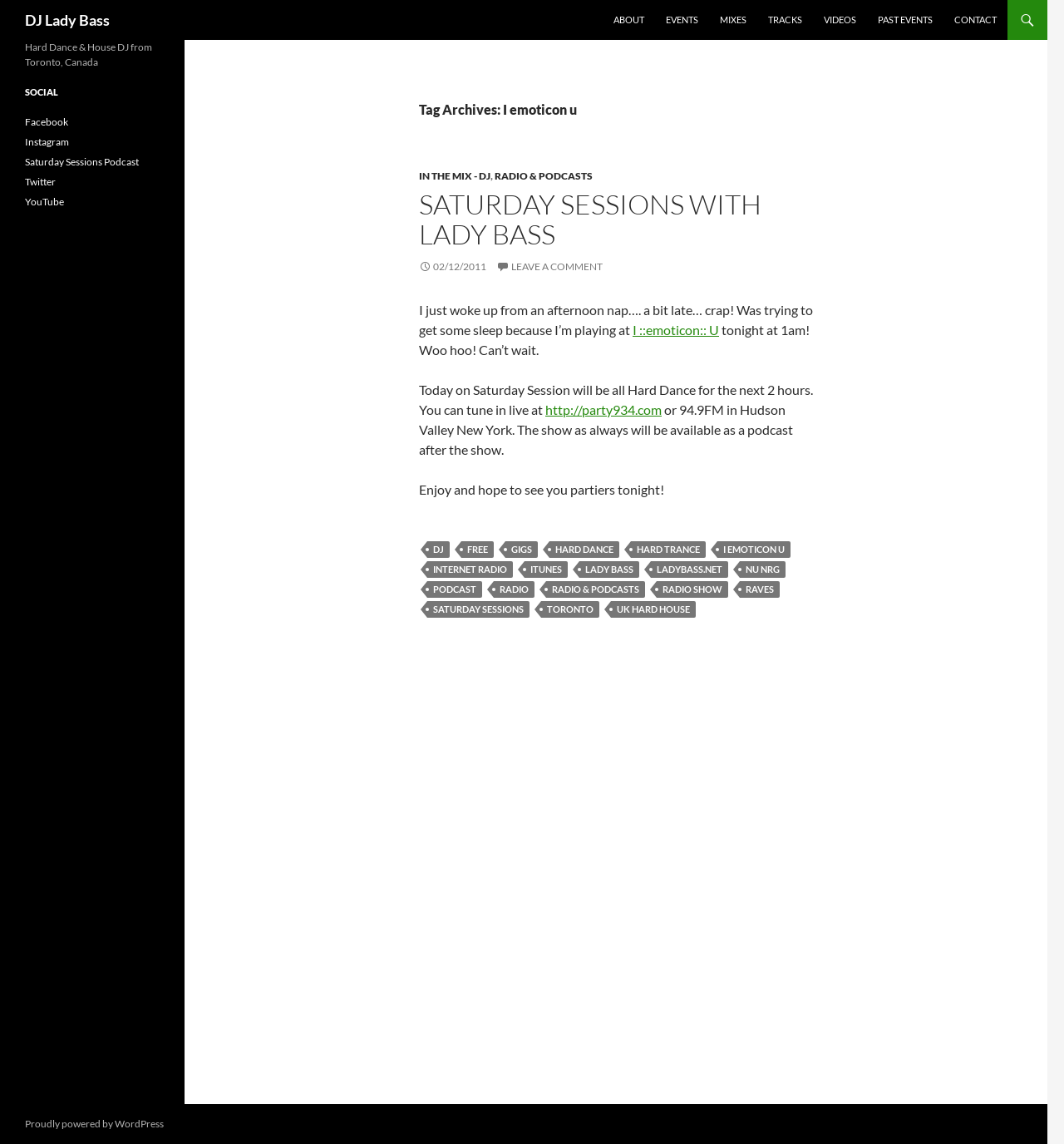Provide a brief response to the question below using a single word or phrase: 
What is the name of the DJ's radio show?

Saturday Sessions